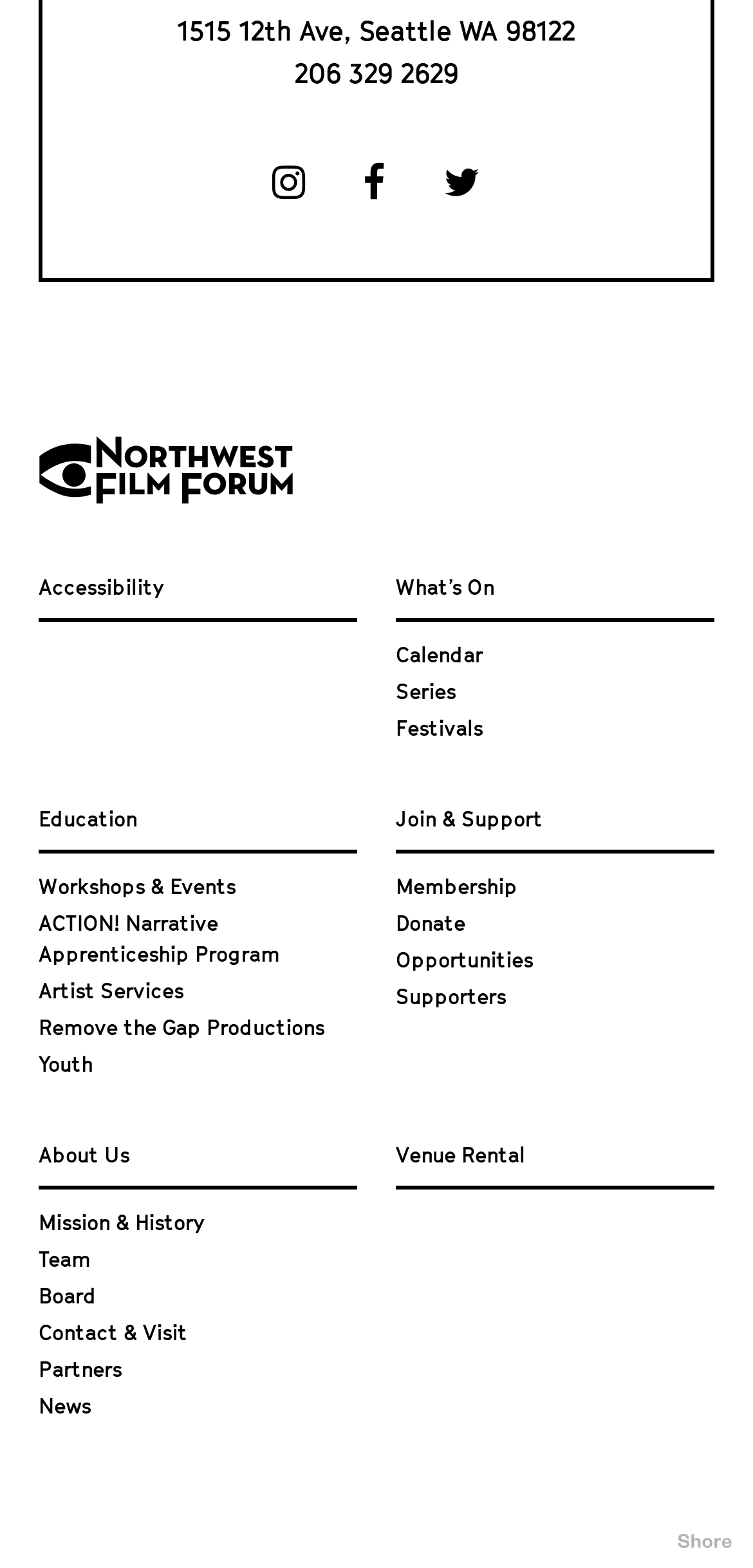What is the address of the organization?
Based on the visual information, provide a detailed and comprehensive answer.

The address of the organization can be found in the top-left corner of the webpage, which is '1515 12th Ave, Seattle WA 98122'.